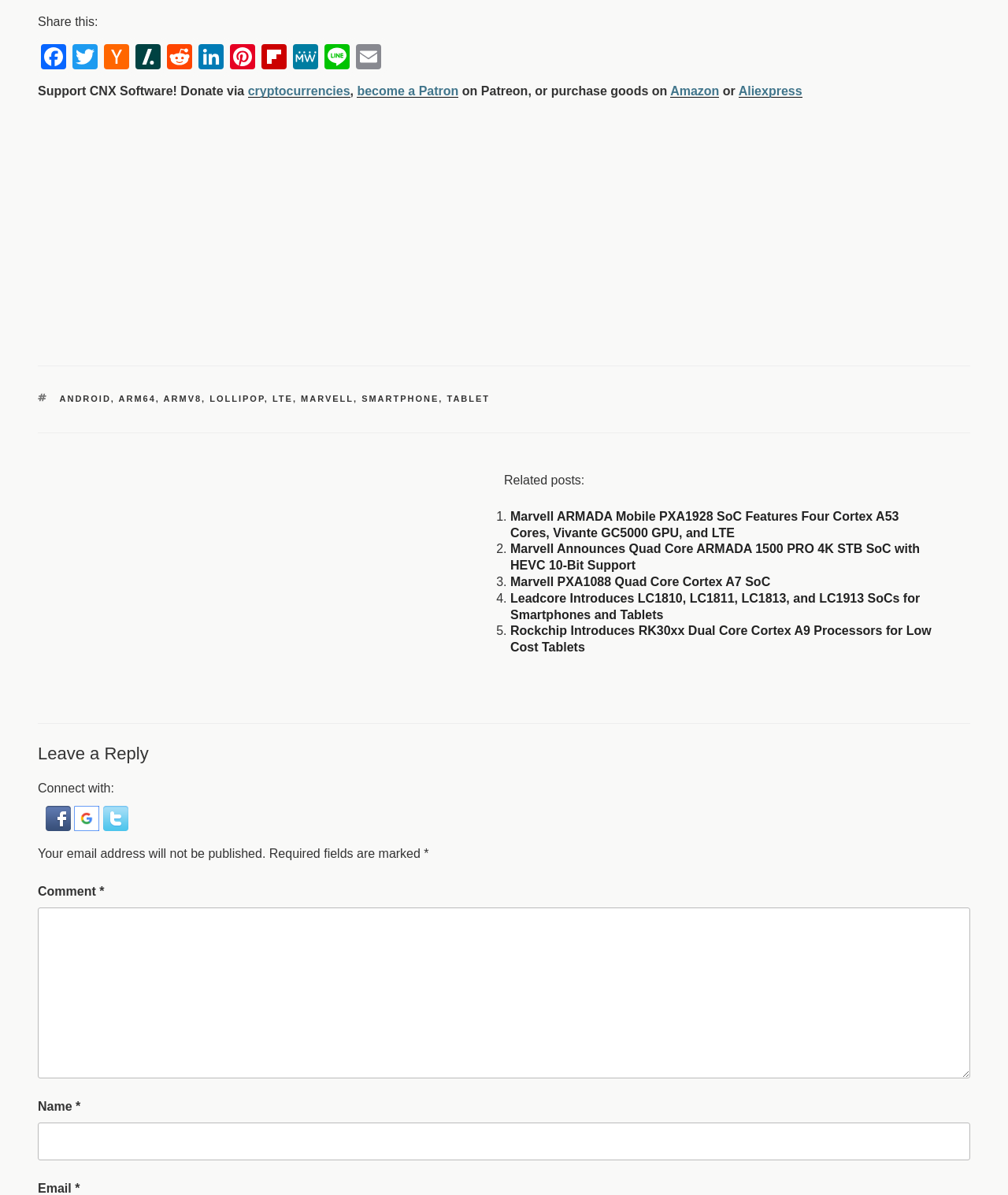Pinpoint the bounding box coordinates of the clickable element needed to complete the instruction: "Enter your comment". The coordinates should be provided as four float numbers between 0 and 1: [left, top, right, bottom].

[0.038, 0.759, 0.962, 0.902]